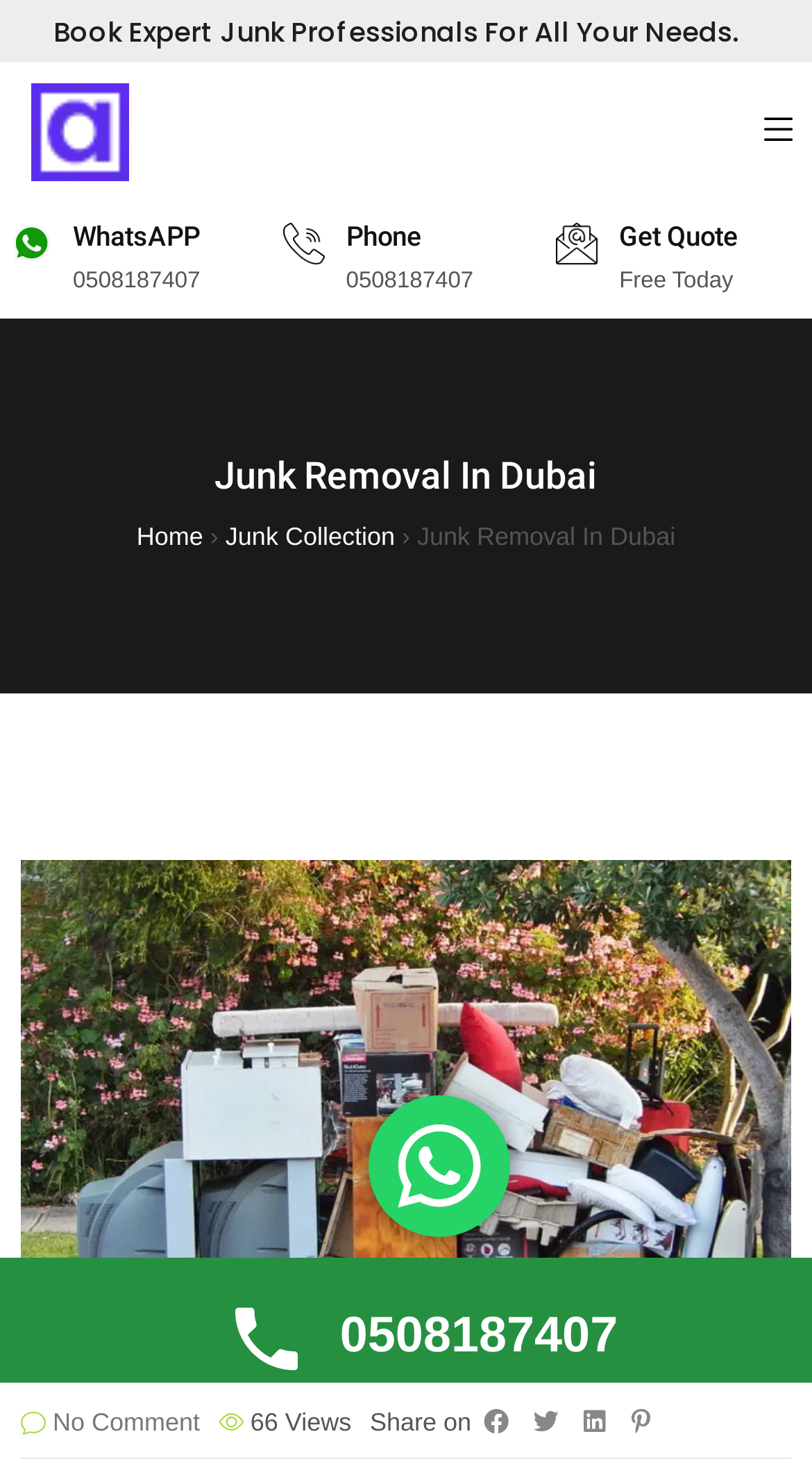How many views does the webpage have?
Answer the question in as much detail as possible.

I examined the static text elements on the webpage and found that the webpage has 66 views. This information is presented at the bottom of the webpage.